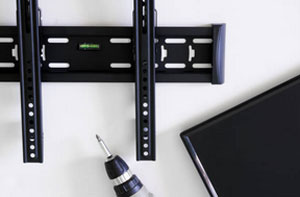What is the purpose of the small level on the bracket?
Can you offer a detailed and complete answer to this question?

The small level on the bracket serves to ensure that the TV will be properly aligned once installed, indicating attention to detail in the design of the bracket.